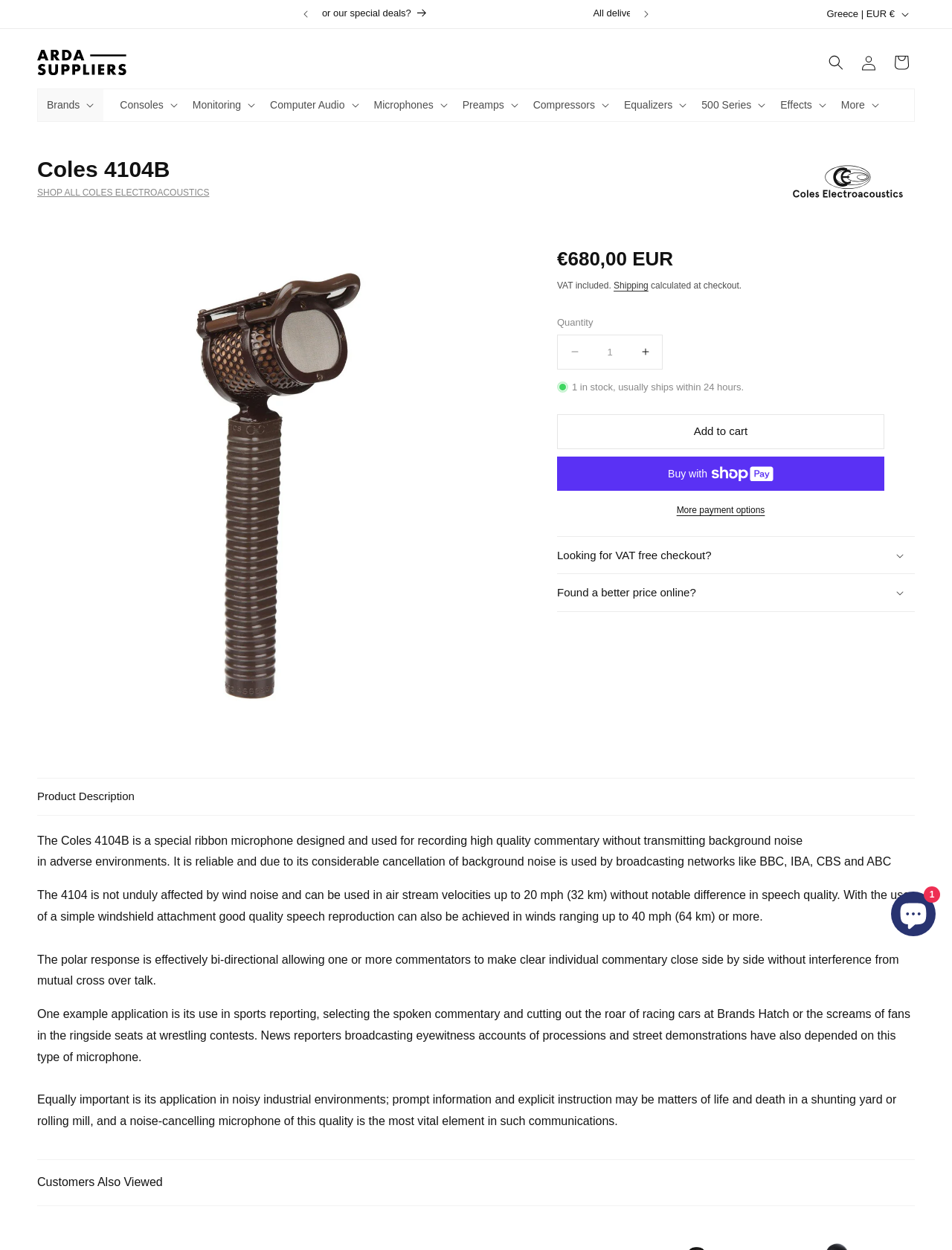Provide the bounding box coordinates in the format (top-left x, top-left y, bottom-right x, bottom-right y). All values are floating point numbers between 0 and 1. Determine the bounding box coordinate of the UI element described as: Preamps

[0.476, 0.072, 0.551, 0.097]